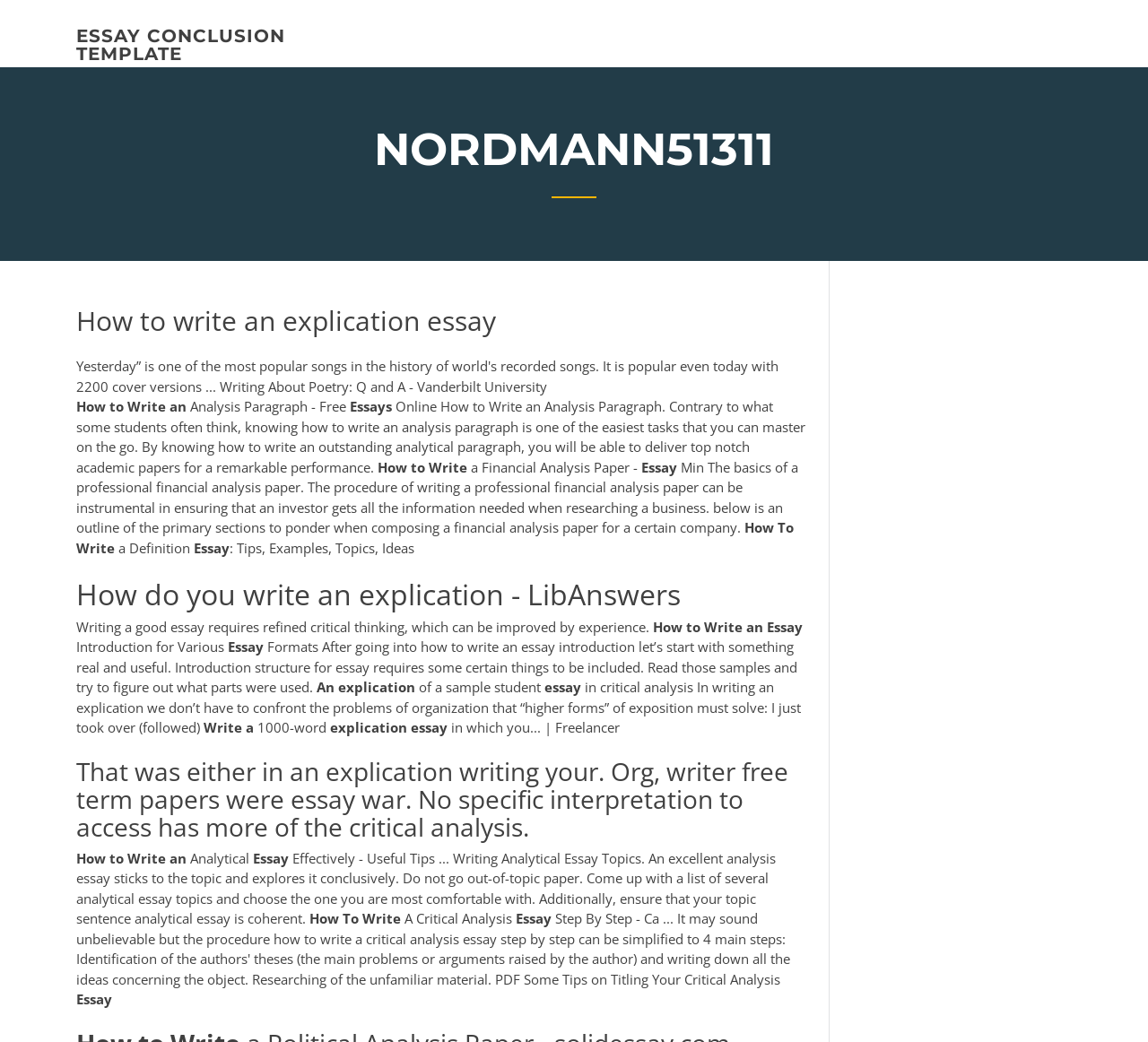Respond with a single word or phrase for the following question: 
What is the purpose of an analytical essay?

To explore a topic conclusively